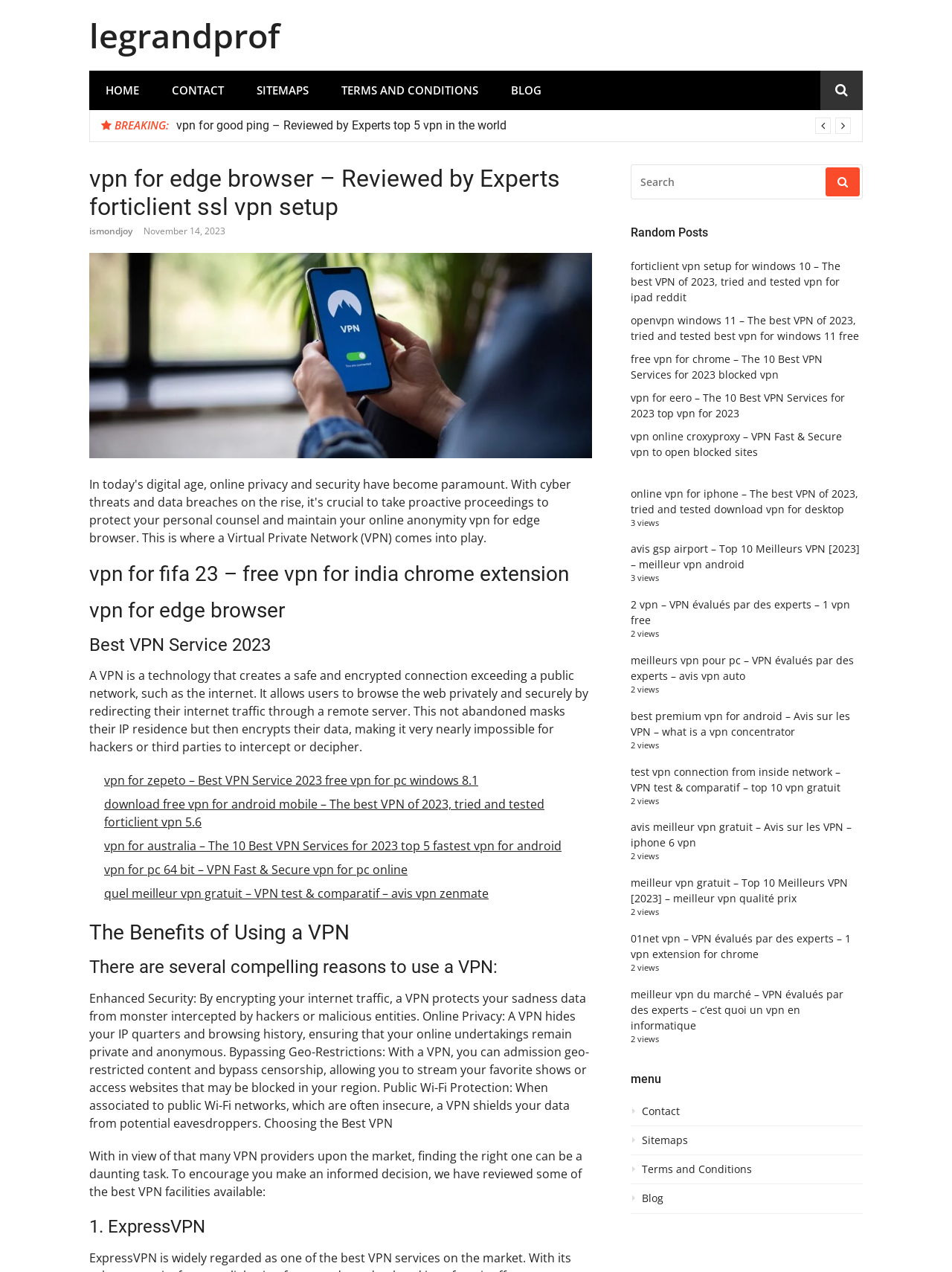Please identify the coordinates of the bounding box for the clickable region that will accomplish this instruction: "Click on the 'Contact' link".

[0.662, 0.868, 0.906, 0.885]